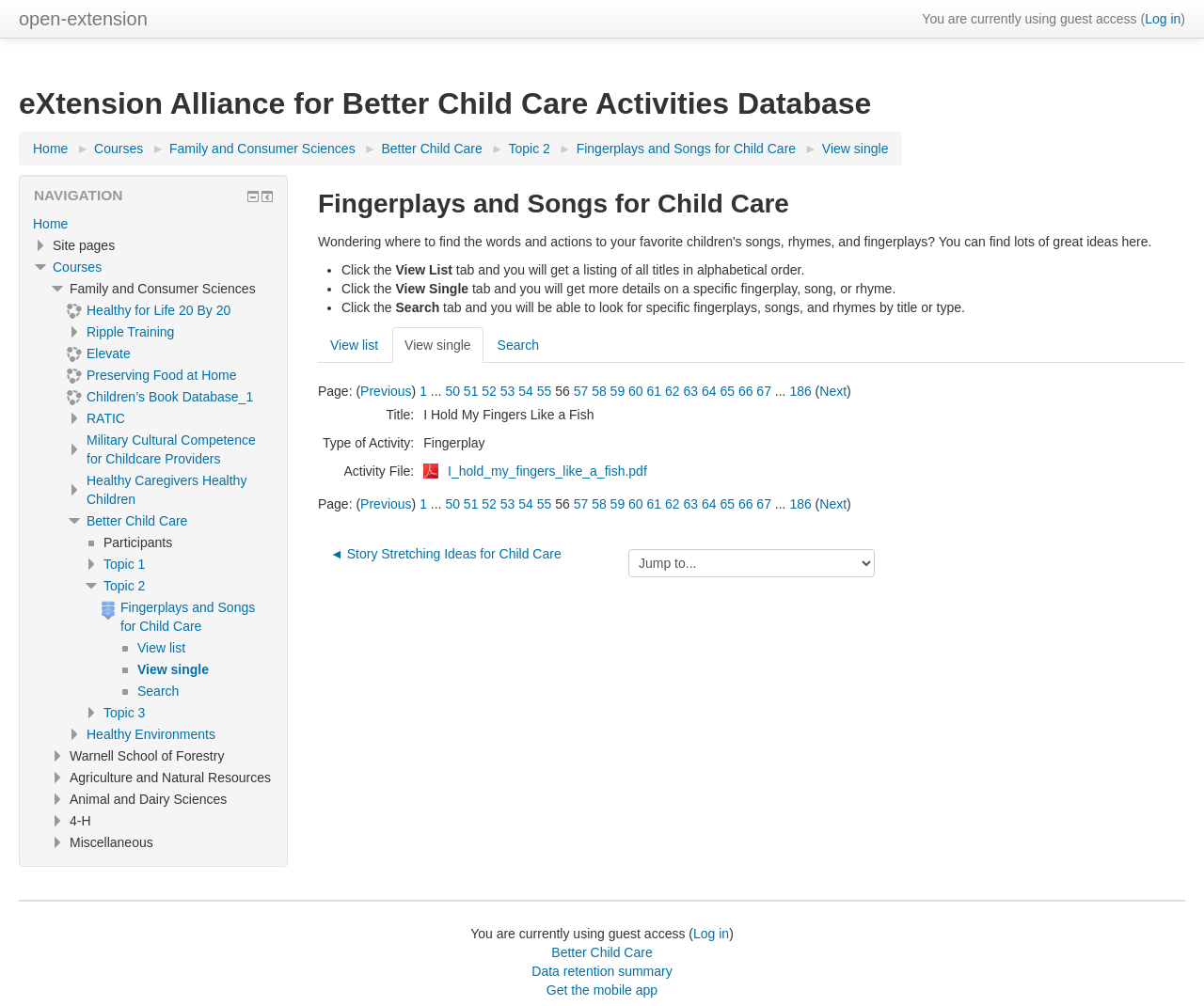Please locate the bounding box coordinates for the element that should be clicked to achieve the following instruction: "Download the PDF document I_hold_my_fingers_like_a_fish.pdf". Ensure the coordinates are given as four float numbers between 0 and 1, i.e., [left, top, right, bottom].

[0.372, 0.461, 0.537, 0.476]